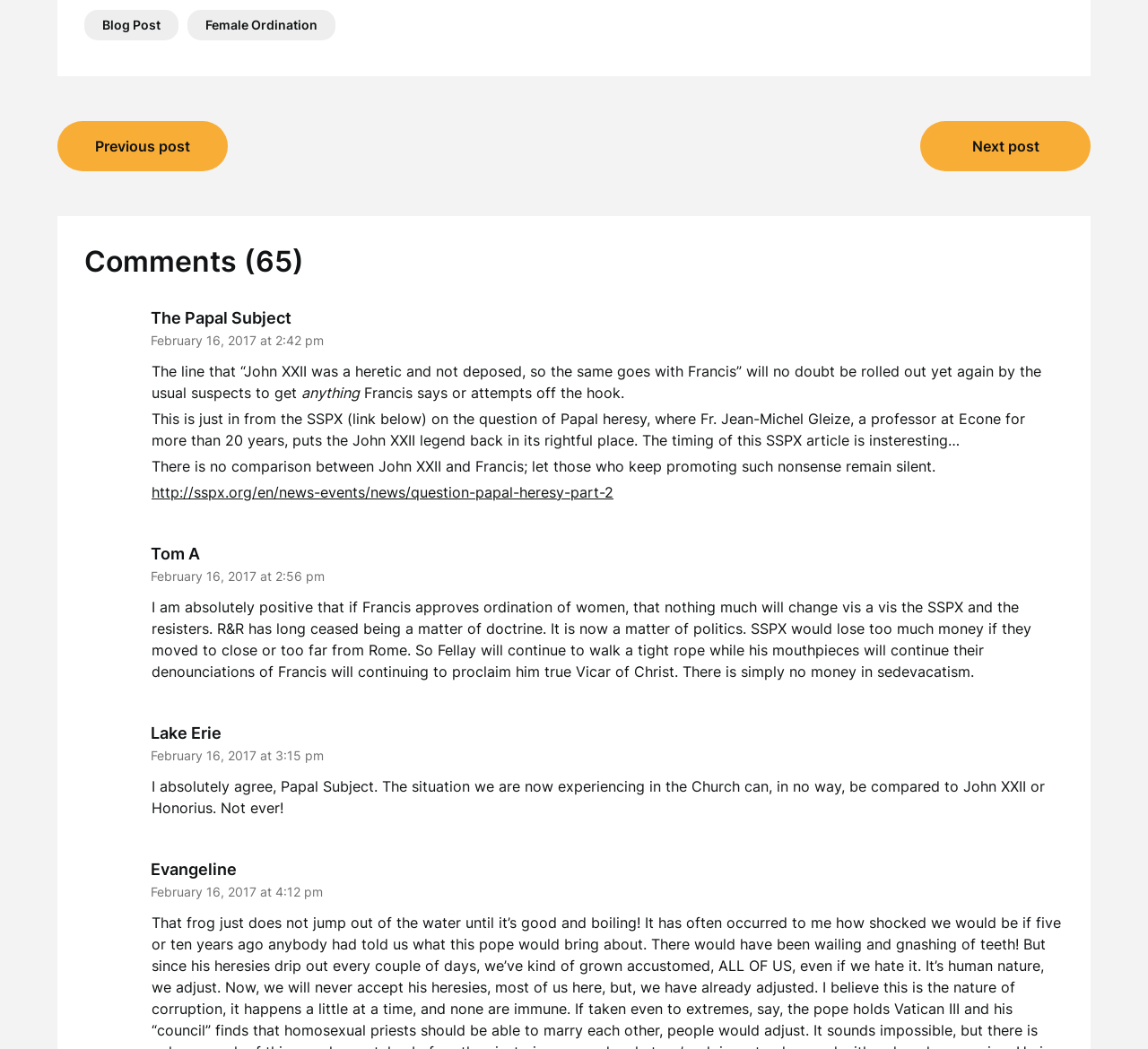What is the title of the first article?
Please provide a single word or phrase as your answer based on the screenshot.

The Papal Subject